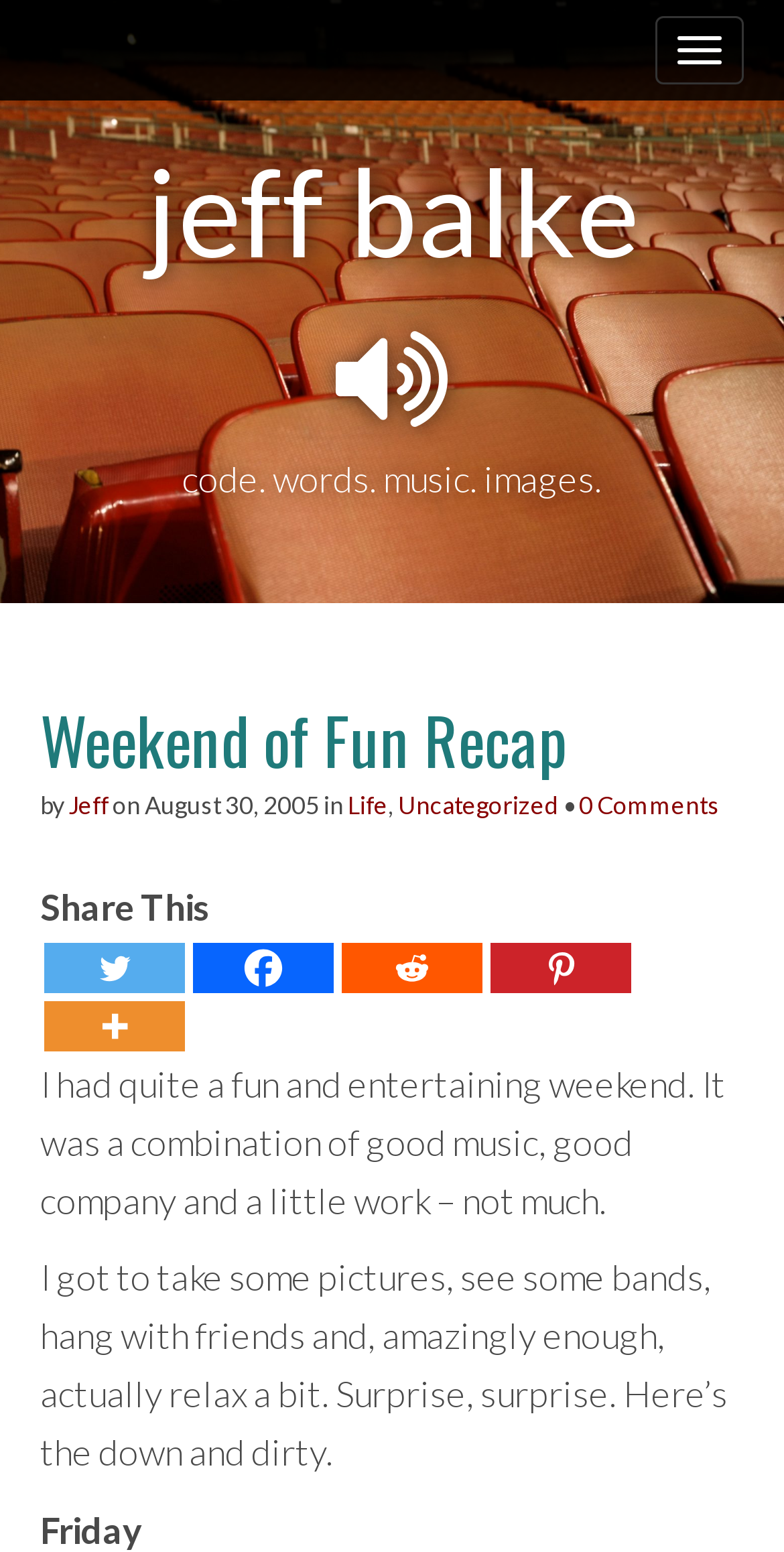How many paragraphs of text are in the article?
Analyze the screenshot and provide a detailed answer to the question.

The article has three paragraphs of text, which can be found below the heading 'Weekend of Fun Recap' and above the social media sharing links.